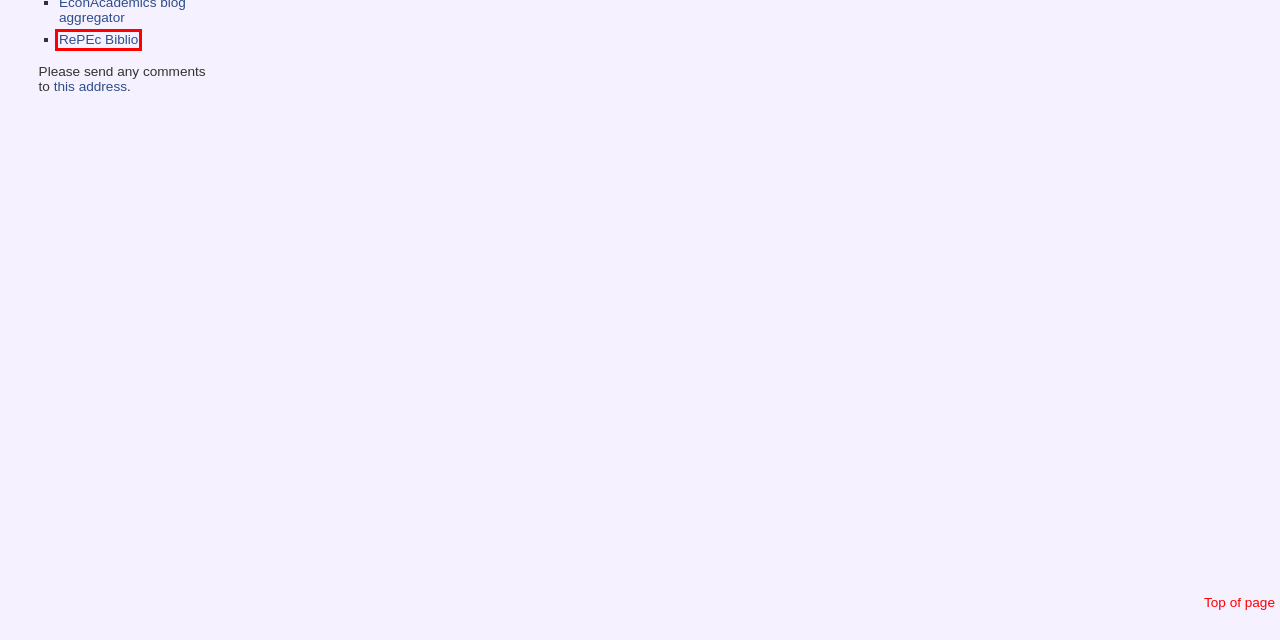Review the screenshot of a webpage that includes a red bounding box. Choose the most suitable webpage description that matches the new webpage after clicking the element within the red bounding box. Here are the candidates:
A. RePEc Genealogy tutorial | The RePEc Blog
B. Jose Luis Diaz Sanchez | IDEAS/RePEc
C. RePEc Genealogy
D. EconPapers: Jose Luis Diaz Sanchez
E. RePEc Biblio
F. RePEc genealogy history tool
G. RePEc Author Service
H. NEP: New Economics Papers

E